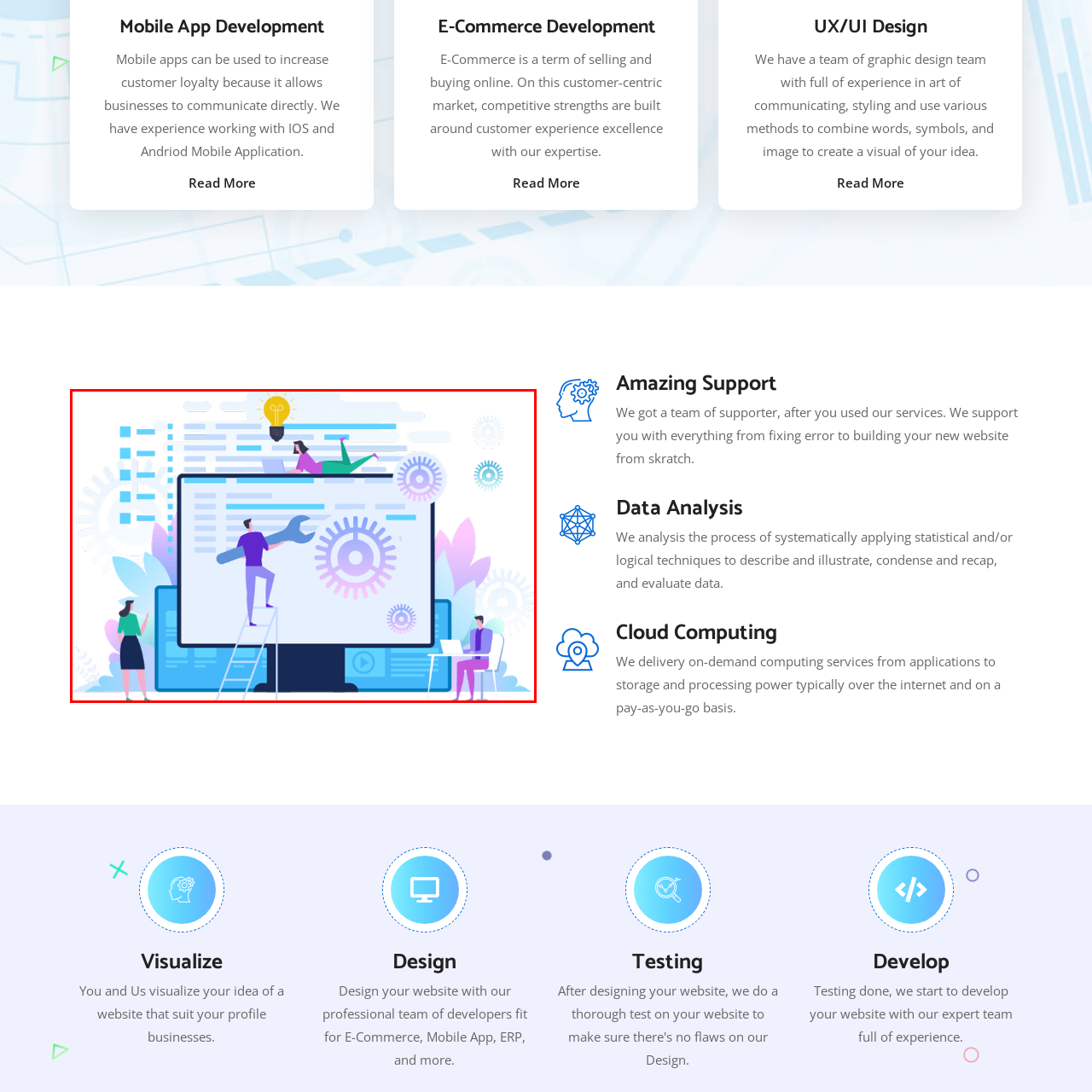Inspect the section highlighted in the red box, What does the light bulb above the screen signify? 
Answer using a single word or phrase.

Innovation and creativity